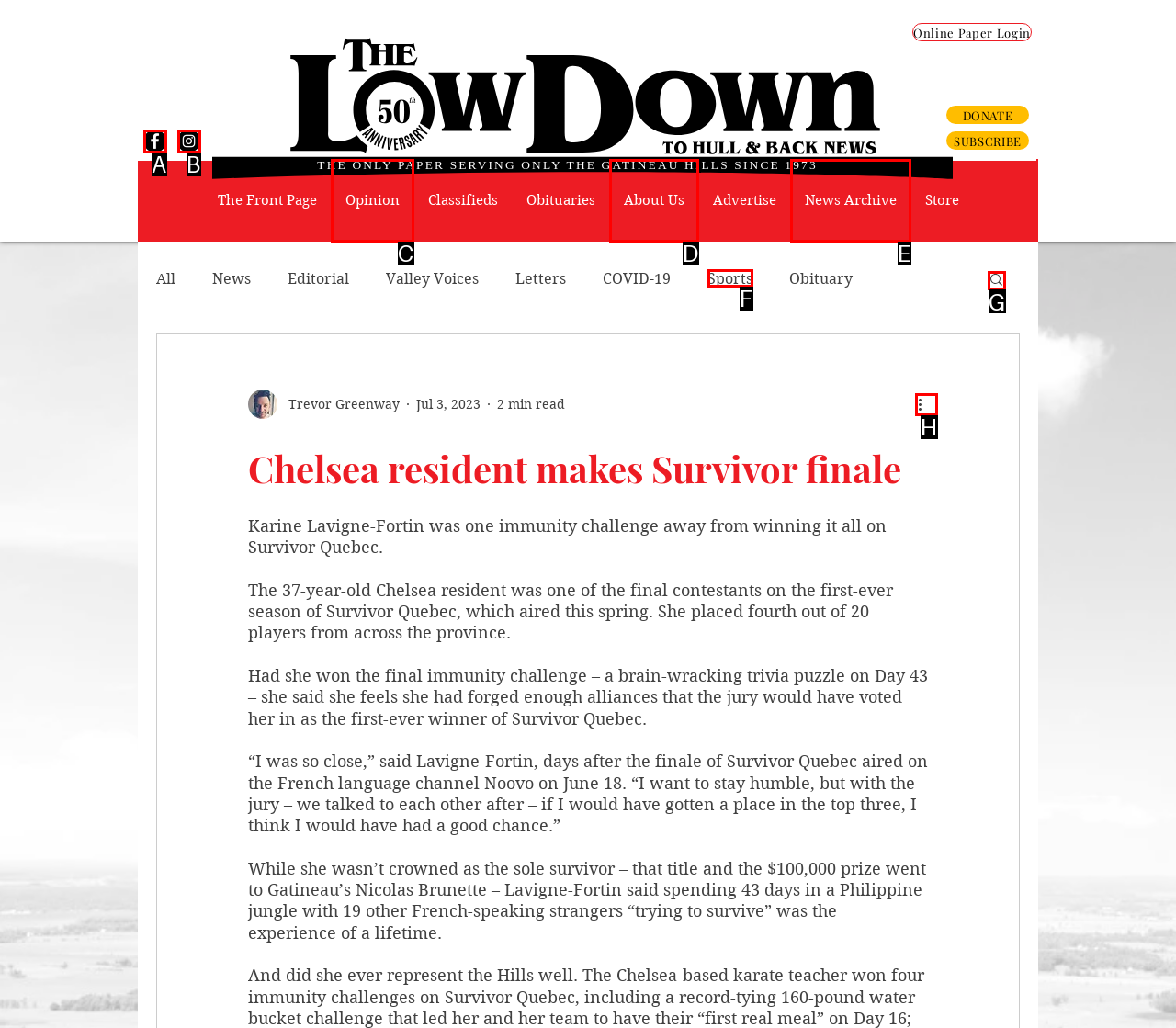Indicate which red-bounded element should be clicked to perform the task: Search for something Answer with the letter of the correct option.

G